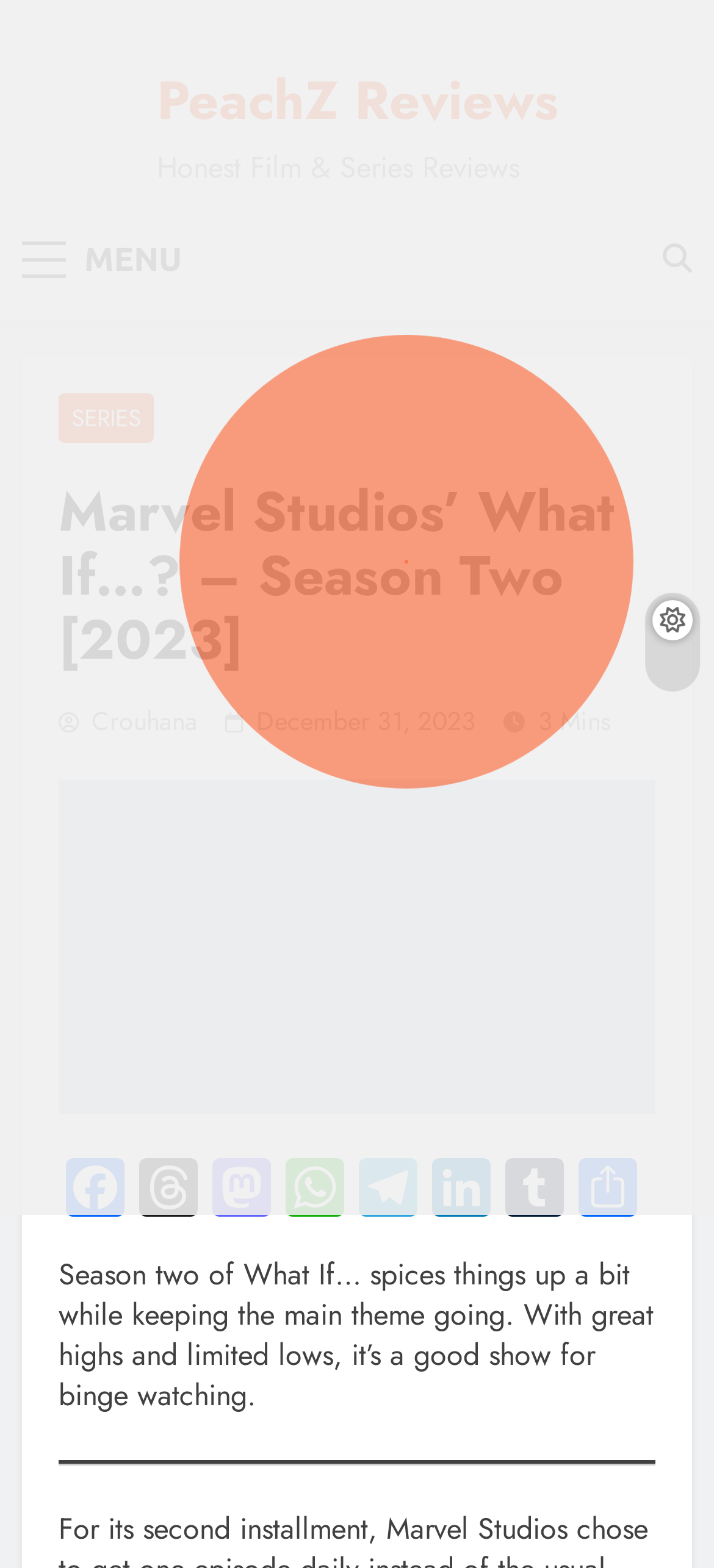Provide a brief response to the question using a single word or phrase: 
What social media platforms are available for sharing?

Facebook, Threads, Mastodon, WhatsApp, Telegram, LinkedIn, Tumblr